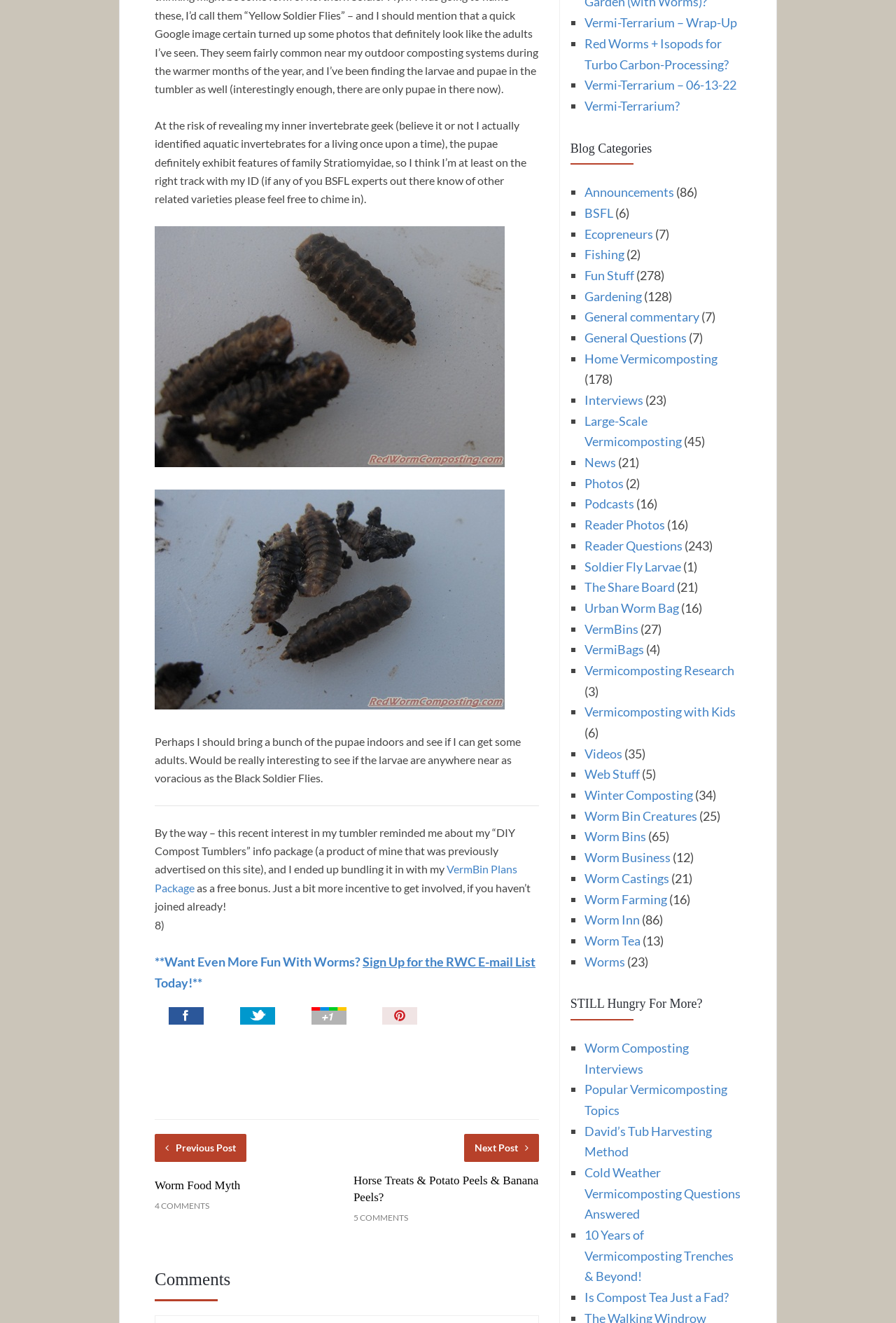Specify the bounding box coordinates of the area that needs to be clicked to achieve the following instruction: "Click on the link to view VermBin Plans Package".

[0.173, 0.652, 0.577, 0.676]